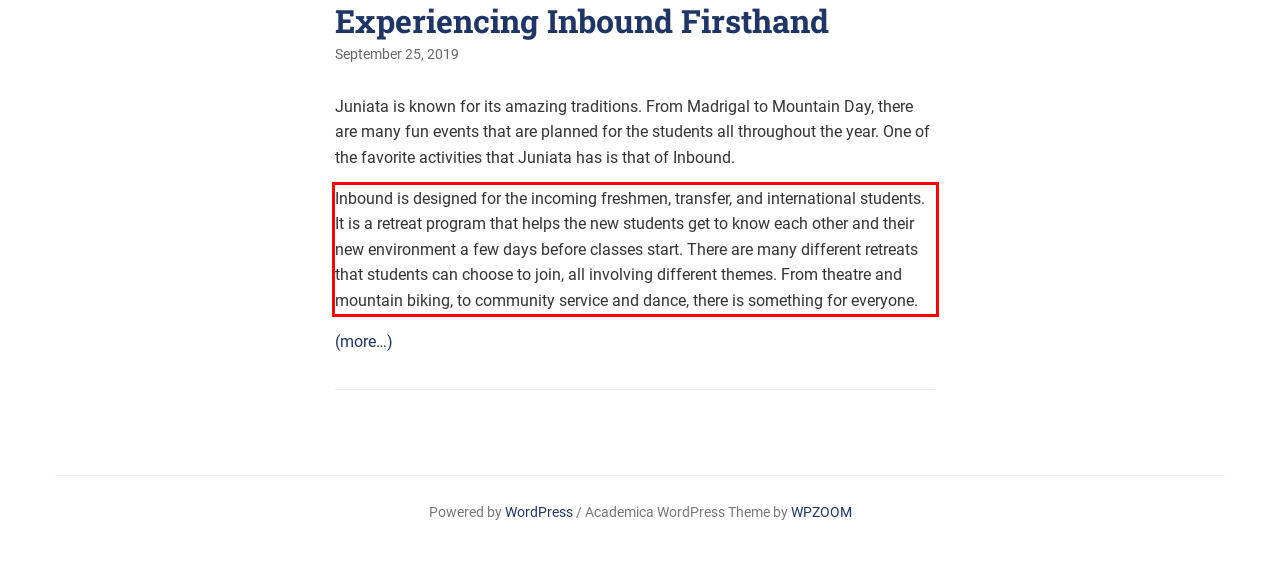You have a webpage screenshot with a red rectangle surrounding a UI element. Extract the text content from within this red bounding box.

Inbound is designed for the incoming freshmen, transfer, and international students. It is a retreat program that helps the new students get to know each other and their new environment a few days before classes start. There are many different retreats that students can choose to join, all involving different themes. From theatre and mountain biking, to community service and dance, there is something for everyone.